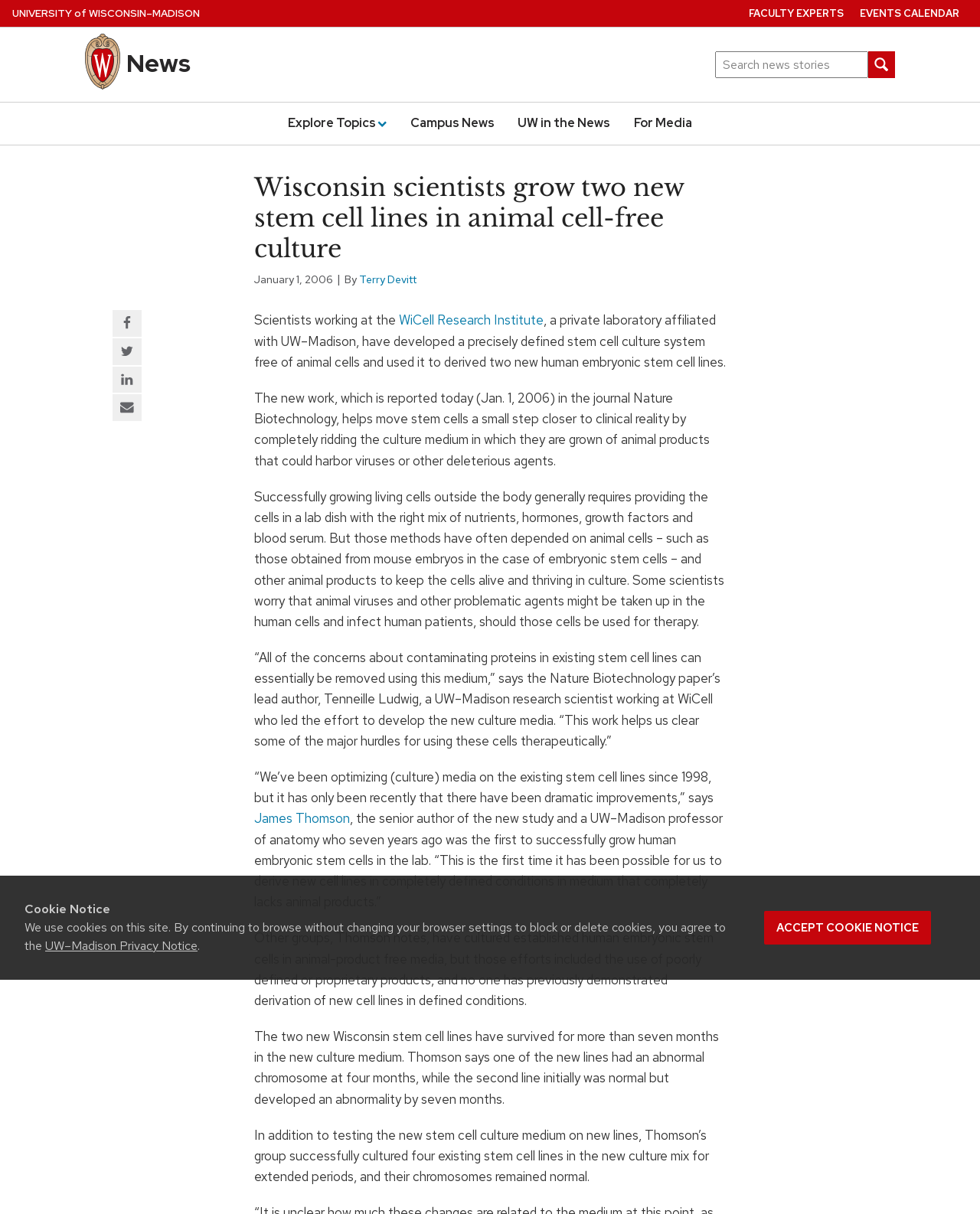Provide your answer in a single word or phrase: 
How long have the two new Wisconsin stem cell lines survived in the new culture medium?

More than seven months